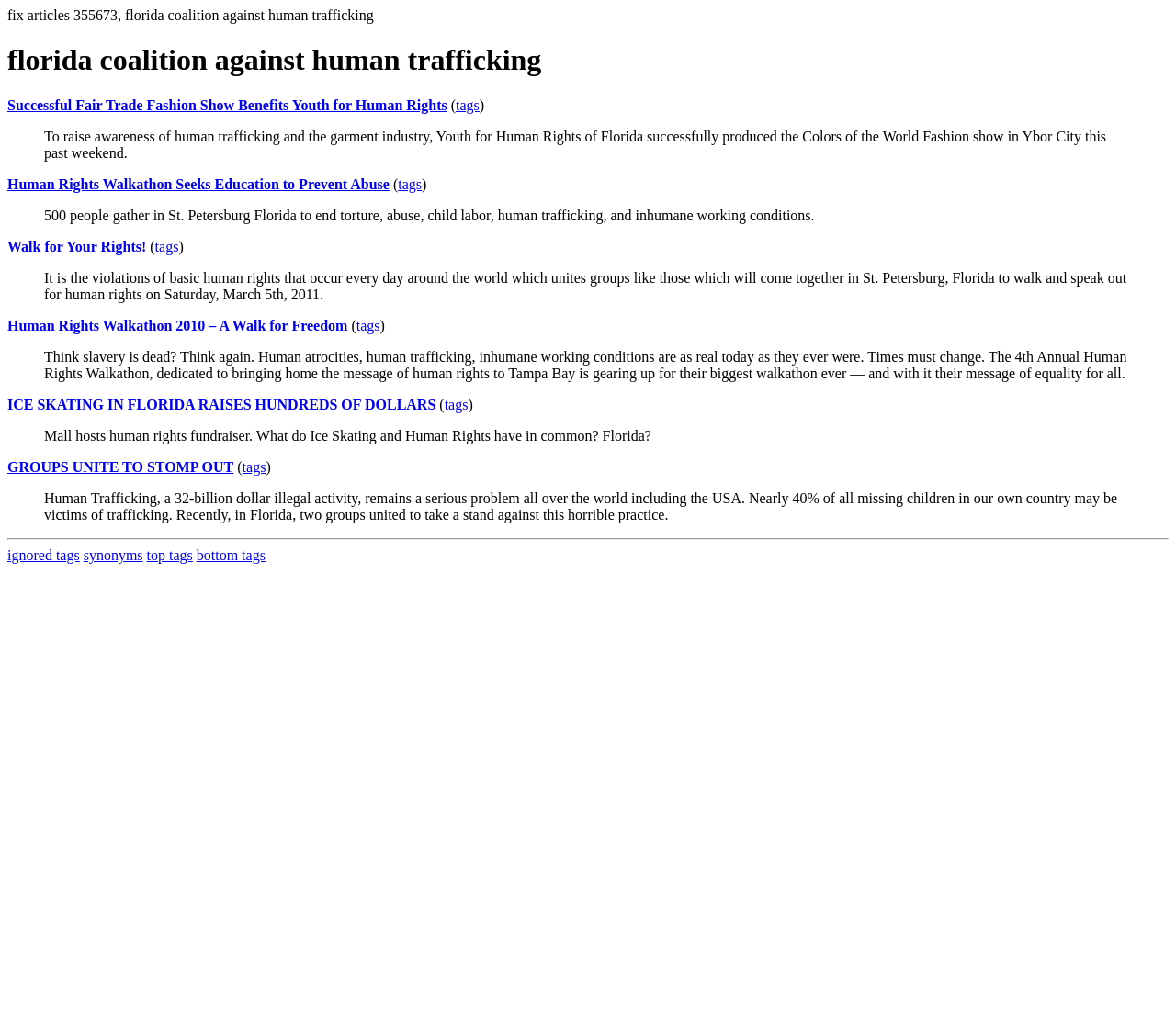Provide the bounding box coordinates of the section that needs to be clicked to accomplish the following instruction: "Click on the link to read about the Successful Fair Trade Fashion Show."

[0.006, 0.094, 0.38, 0.109]